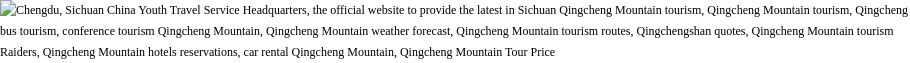Provide a single word or phrase answer to the question: 
What type of information is available on bus tours?

Details